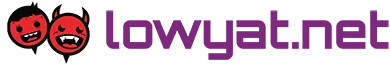Look at the image and give a detailed response to the following question: What is the focus of Lowyat.NET?

The community-driven approach of Lowyat.NET focuses on technology trends, reviews, and discussions, which is effectively represented by the logo.